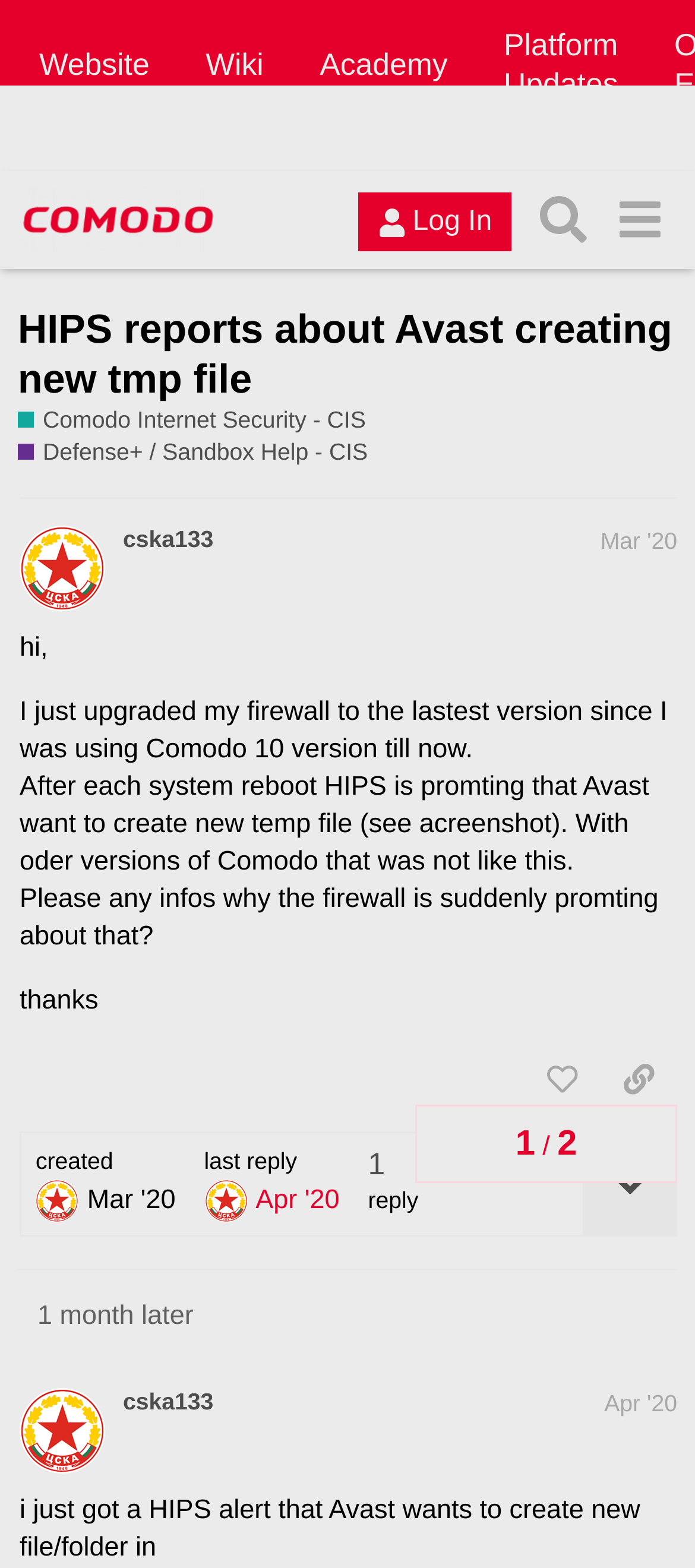Can you identify the bounding box coordinates of the clickable region needed to carry out this instruction: 'Log in to the forum'? The coordinates should be four float numbers within the range of 0 to 1, stated as [left, top, right, bottom].

[0.516, 0.123, 0.736, 0.161]